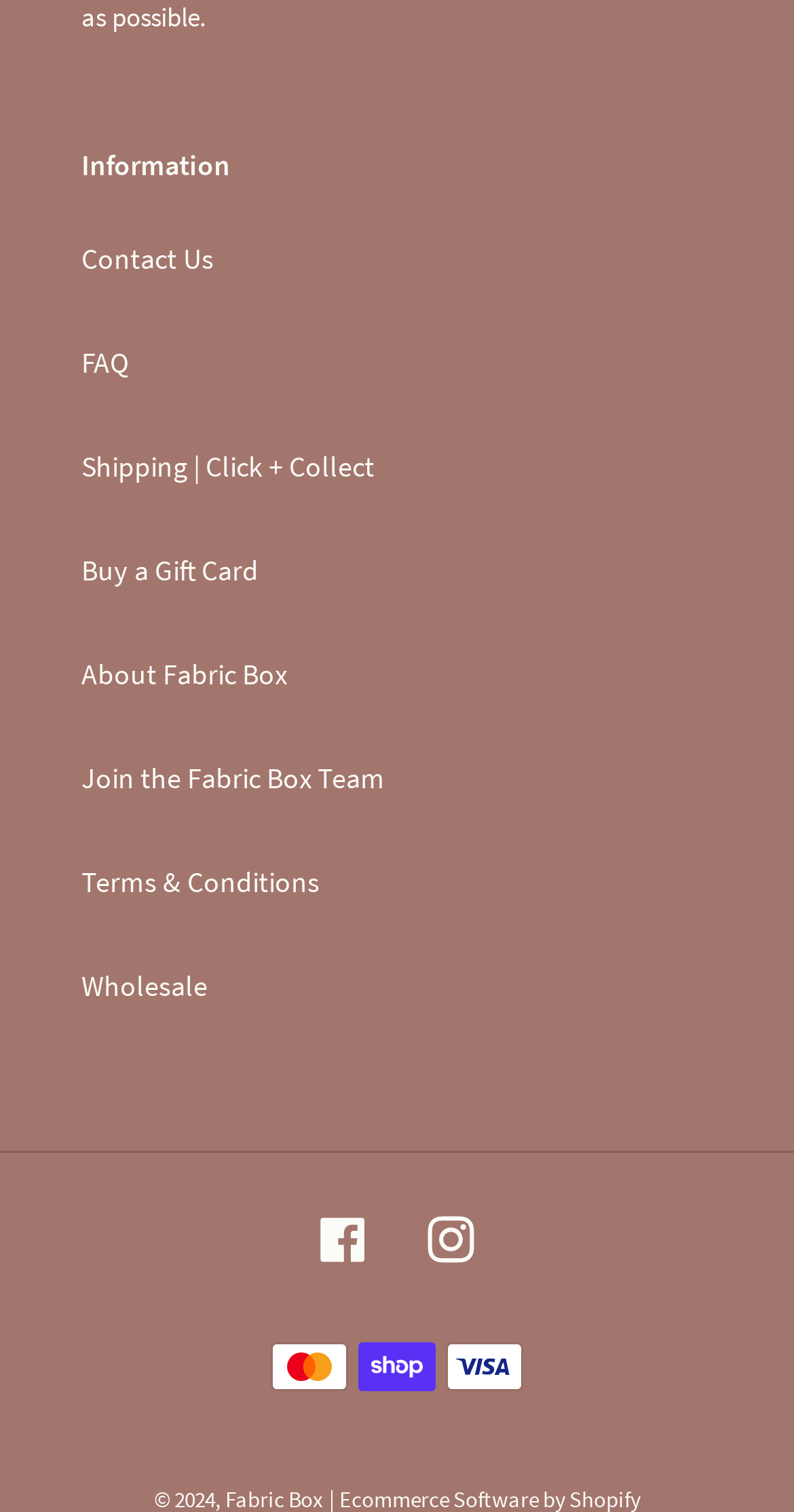Determine the bounding box coordinates of the clickable region to follow the instruction: "View FAQ".

[0.103, 0.228, 0.162, 0.253]